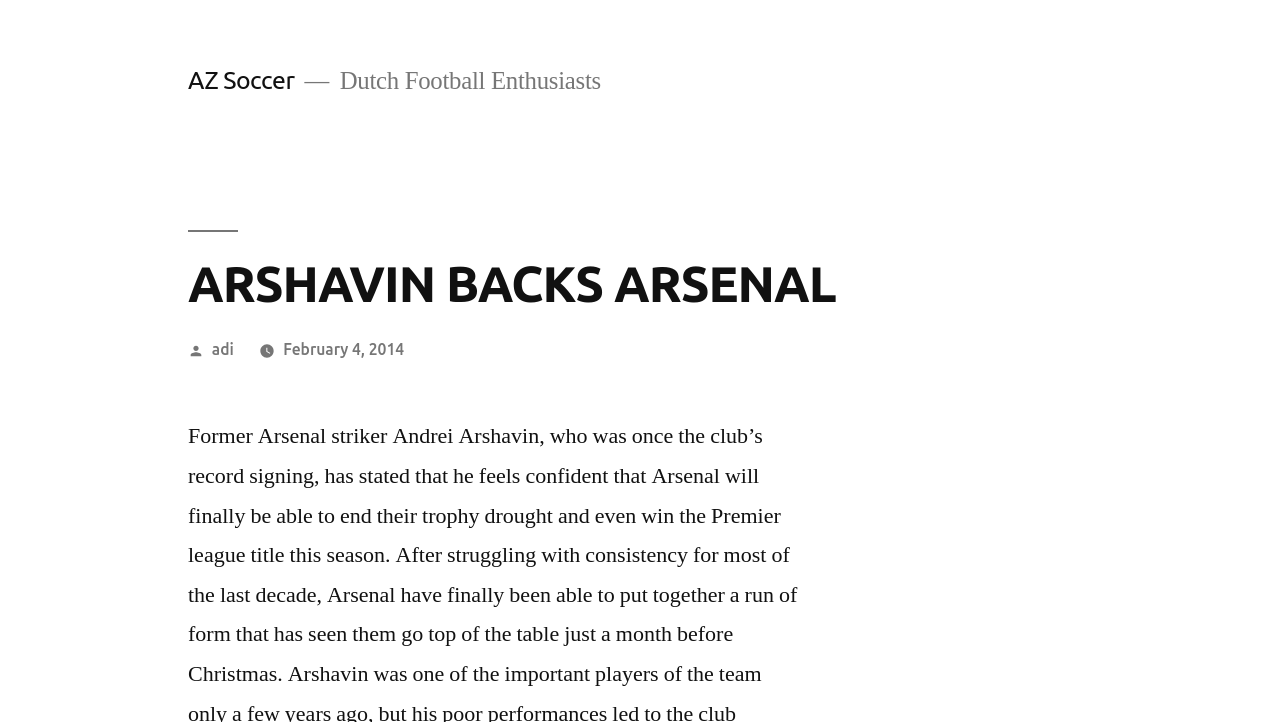What is the name of the website?
Use the image to give a comprehensive and detailed response to the question.

I found the answer by looking at the link element 'AZ Soccer' which is located at the top of the webpage, indicating that it is the name of the website.